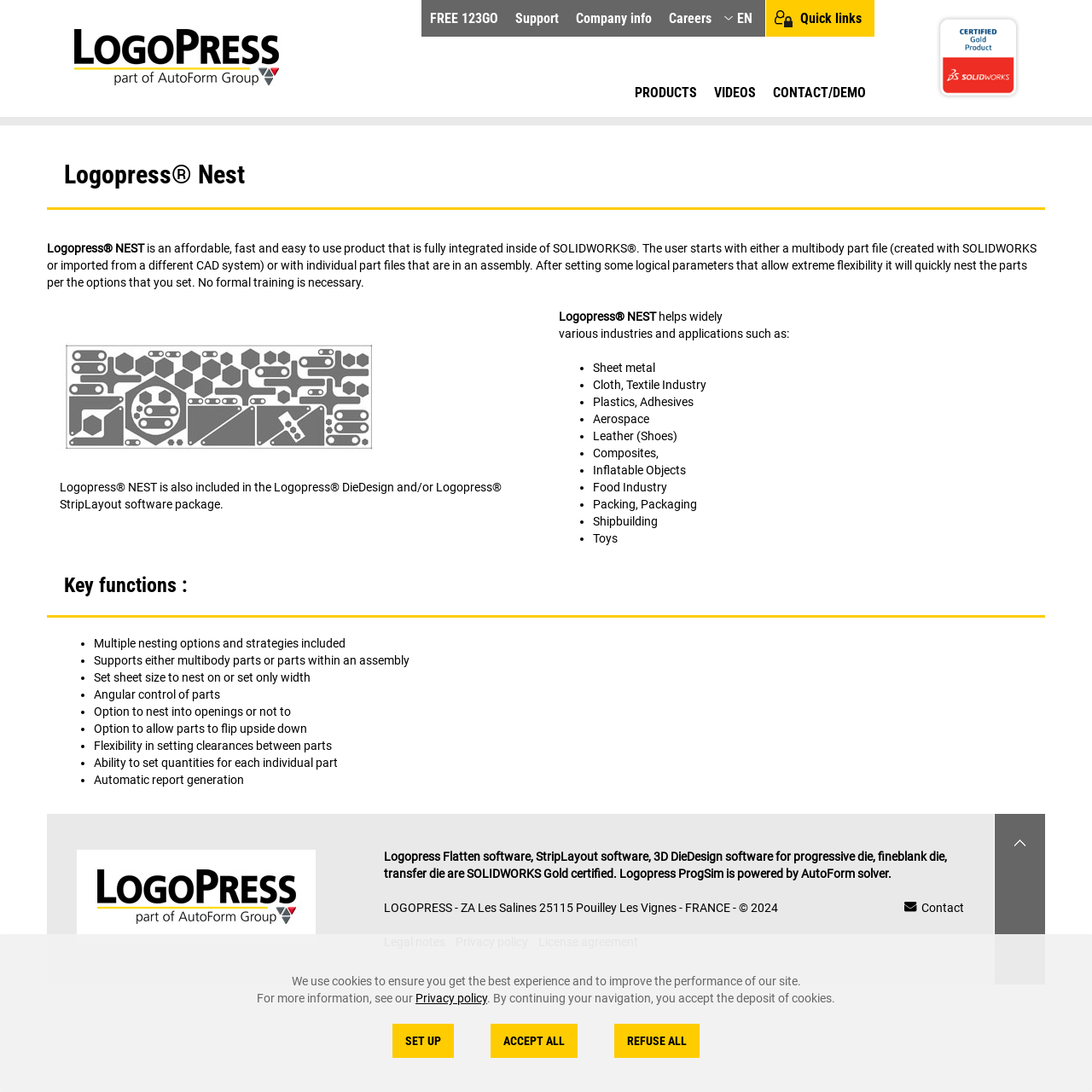Produce a meticulous description of the webpage.

The webpage is about Logopress, a software company that offers various products, including Logopress Nest, Flatten software, StripLayout software, and 3D DieDesign software. The page is divided into several sections, with a top navigation bar featuring links to "Products", "Videos", "Contact/Demo", and more.

At the top left corner, there is a logo of Logopress, accompanied by a SOLIDWORKS certified gold products image. Below this, there is a section highlighting the key features of Logopress Nest, including its ability to quickly nest parts, set logical parameters, and generate reports.

To the right of this section, there is a list of industries and applications that Logopress Nest supports, including sheet metal, cloth, textiles, plastics, aerospace, and more. Each item in the list is marked with a bullet point.

Further down the page, there is a section titled "Key functions" that lists the various features of Logopress Nest, including multiple nesting options, support for multibody parts, and angular control of parts.

At the bottom of the page, there is a section with links to "LOGOPRESS, part of AutoForm Group", "Contact", "Legal notes", "Privacy policy", and "License agreement". There is also a copyright notice and a message about the use of cookies on the site.

Throughout the page, there are several images, including the Logopress logo, the SOLIDWORKS certified gold products image, and an image of Logopress nesting. The overall layout of the page is clean and easy to navigate, with clear headings and concise text.